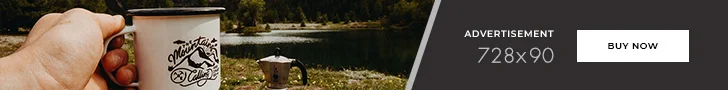What is the purpose of the 'BUY NOW' button?
Look at the image and provide a detailed response to the question.

The 'BUY NOW' button is prominently displayed in the image, and its purpose is to encourage the viewer to take immediate action, likely to purchase a product or service related to Mountain's Coffee Co.